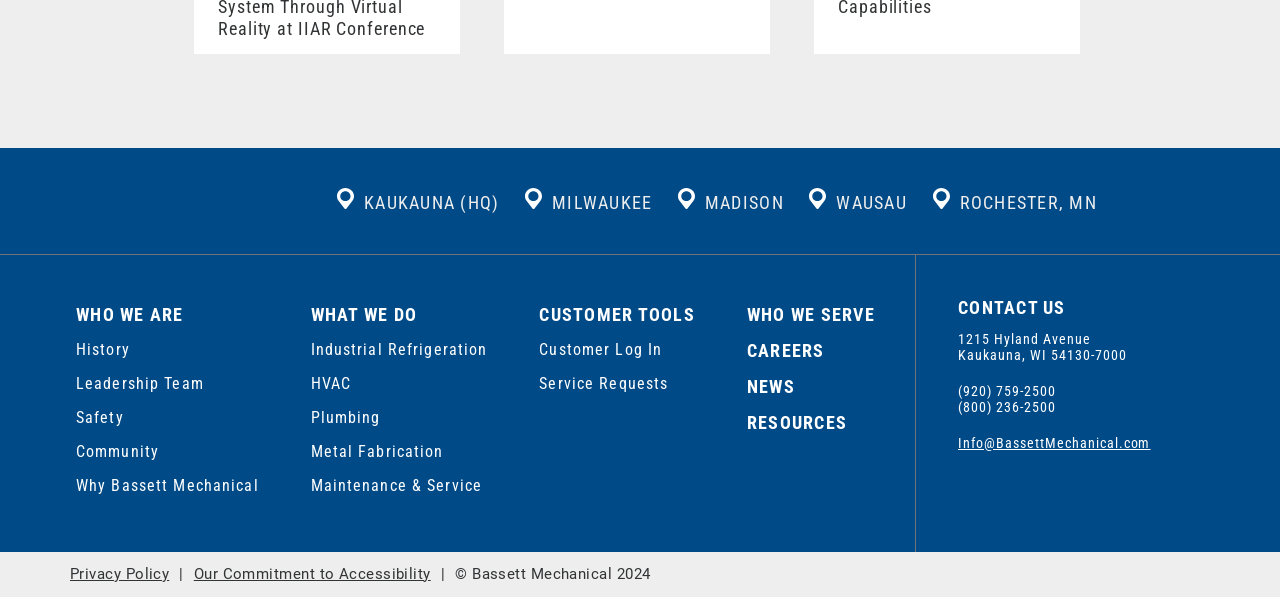Using the image as a reference, answer the following question in as much detail as possible:
What is the phone number for the Kaukauna office?

I found the phone number for the Kaukauna office by looking at the contact information section on the website, which lists (920) 759-2500 as the phone number.